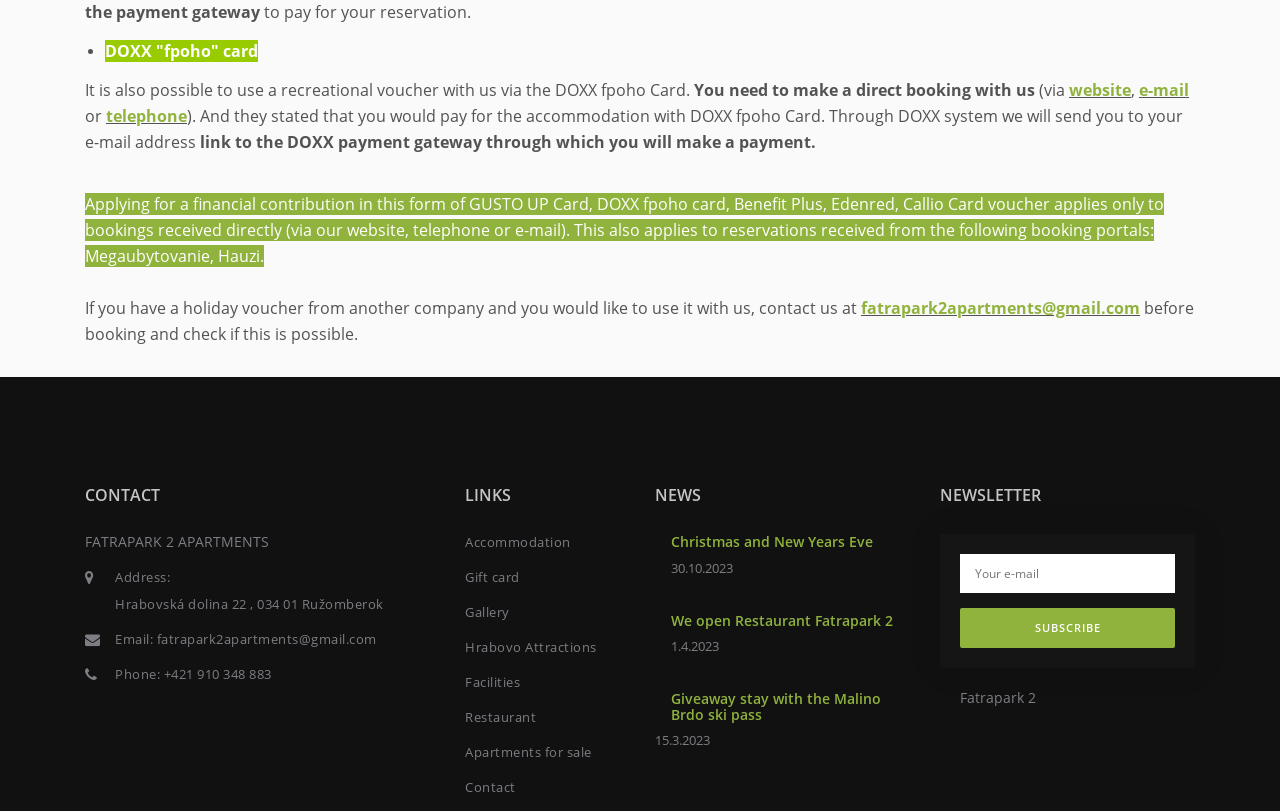Please find the bounding box coordinates of the element that needs to be clicked to perform the following instruction: "view the accommodation page". The bounding box coordinates should be four float numbers between 0 and 1, represented as [left, top, right, bottom].

[0.363, 0.658, 0.446, 0.68]